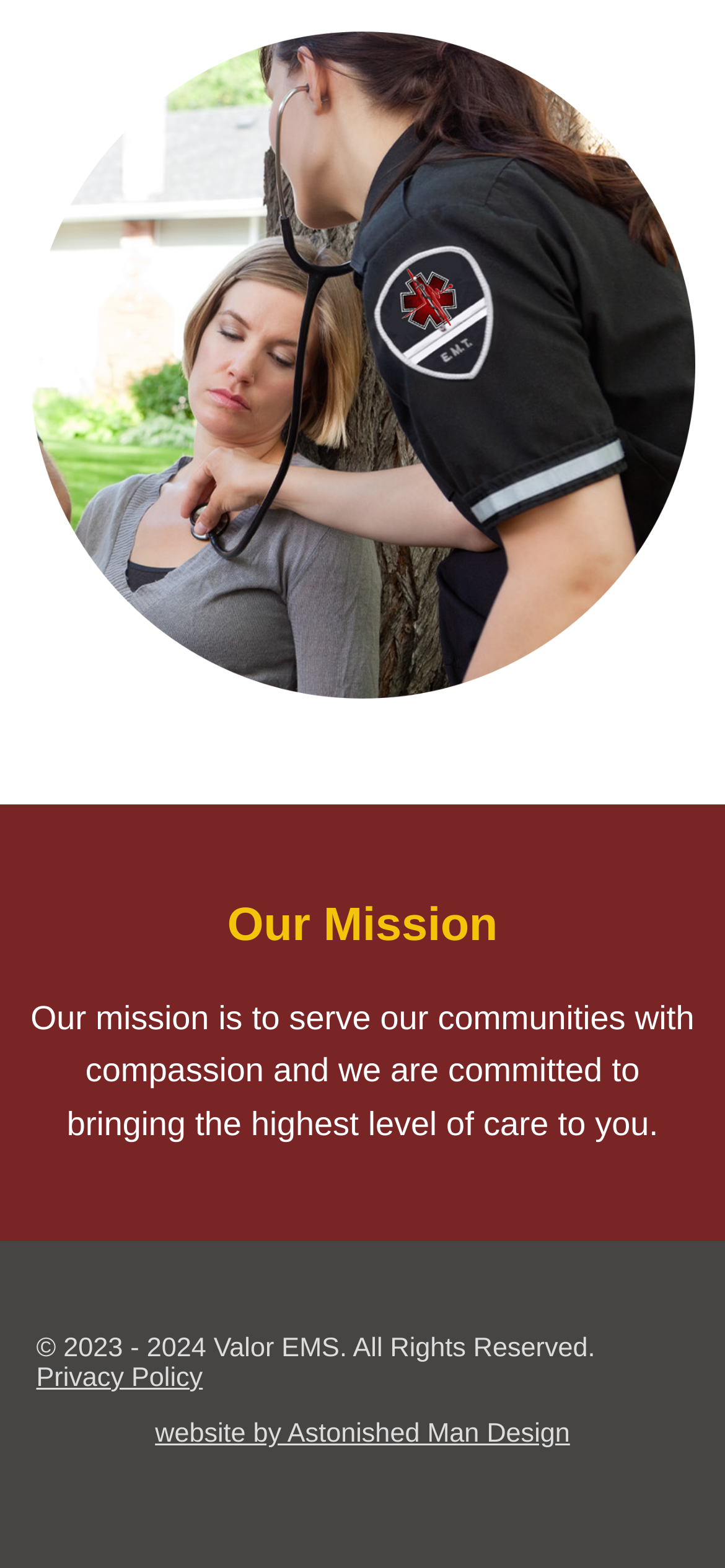What year is the copyright for?
Please provide a full and detailed response to the question.

The answer can be obtained by looking at the static text at the bottom of the webpage, which states '© 2023 - 2024'.